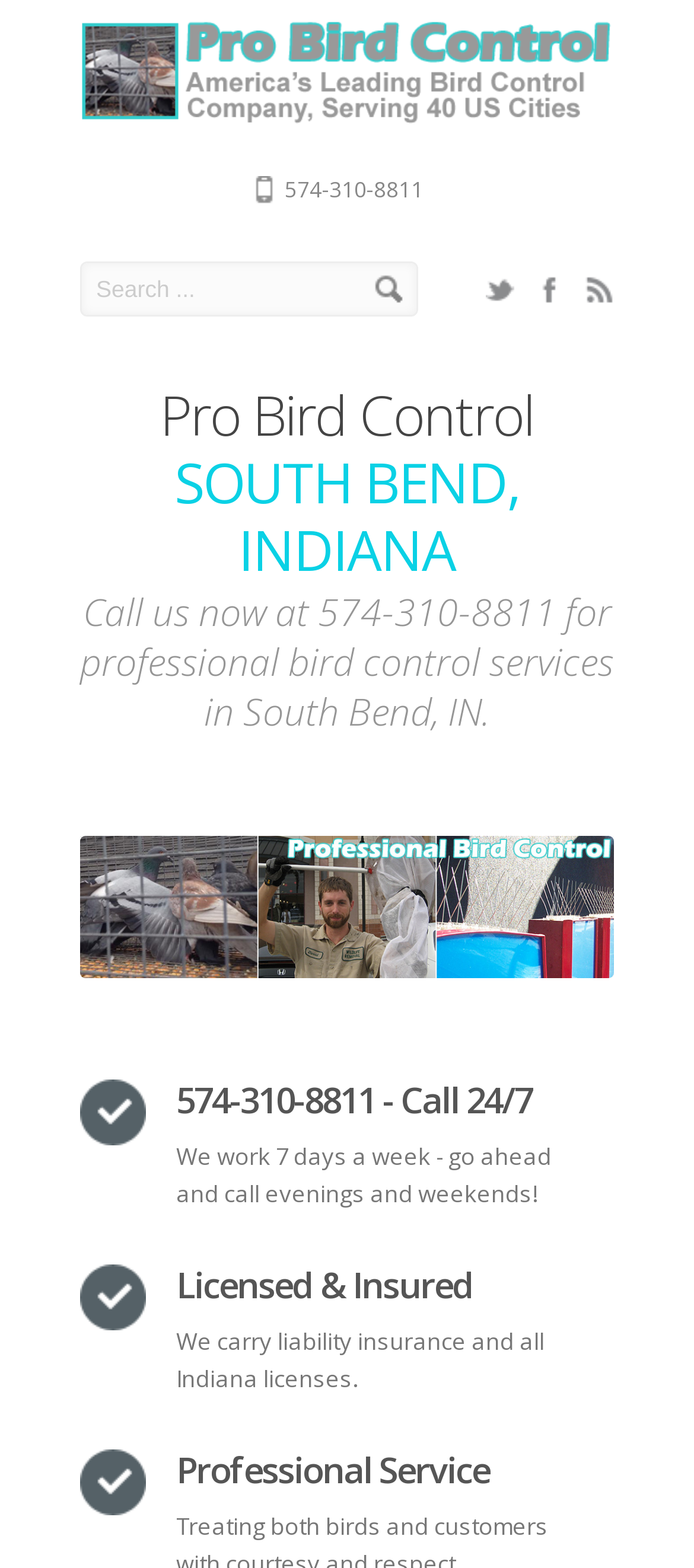Identify the webpage's primary heading and generate its text.

Pro Bird Control SOUTH BEND, INDIANA